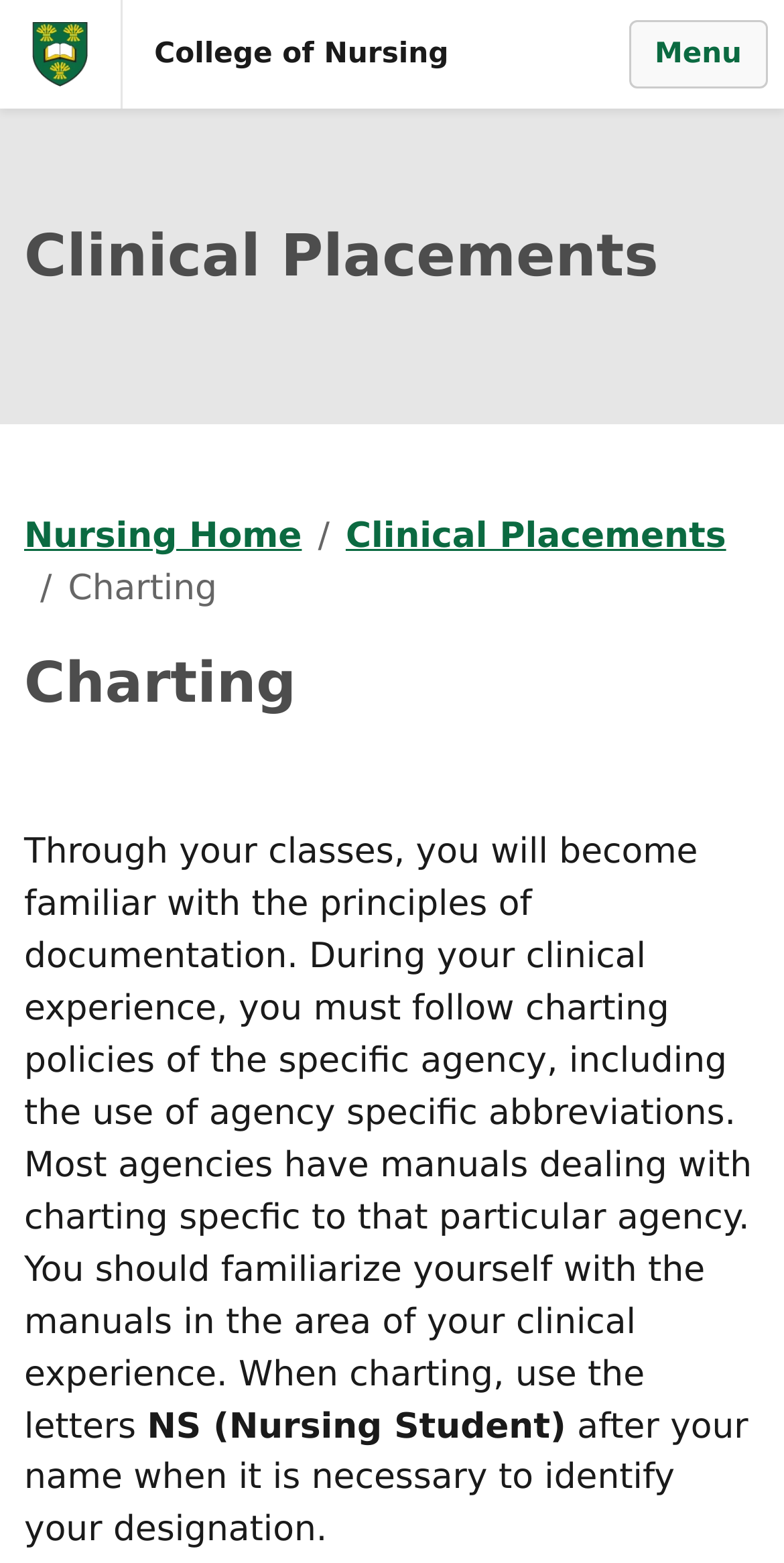What should be included after the name when necessary?
Use the screenshot to answer the question with a single word or phrase.

NS (Nursing Student)